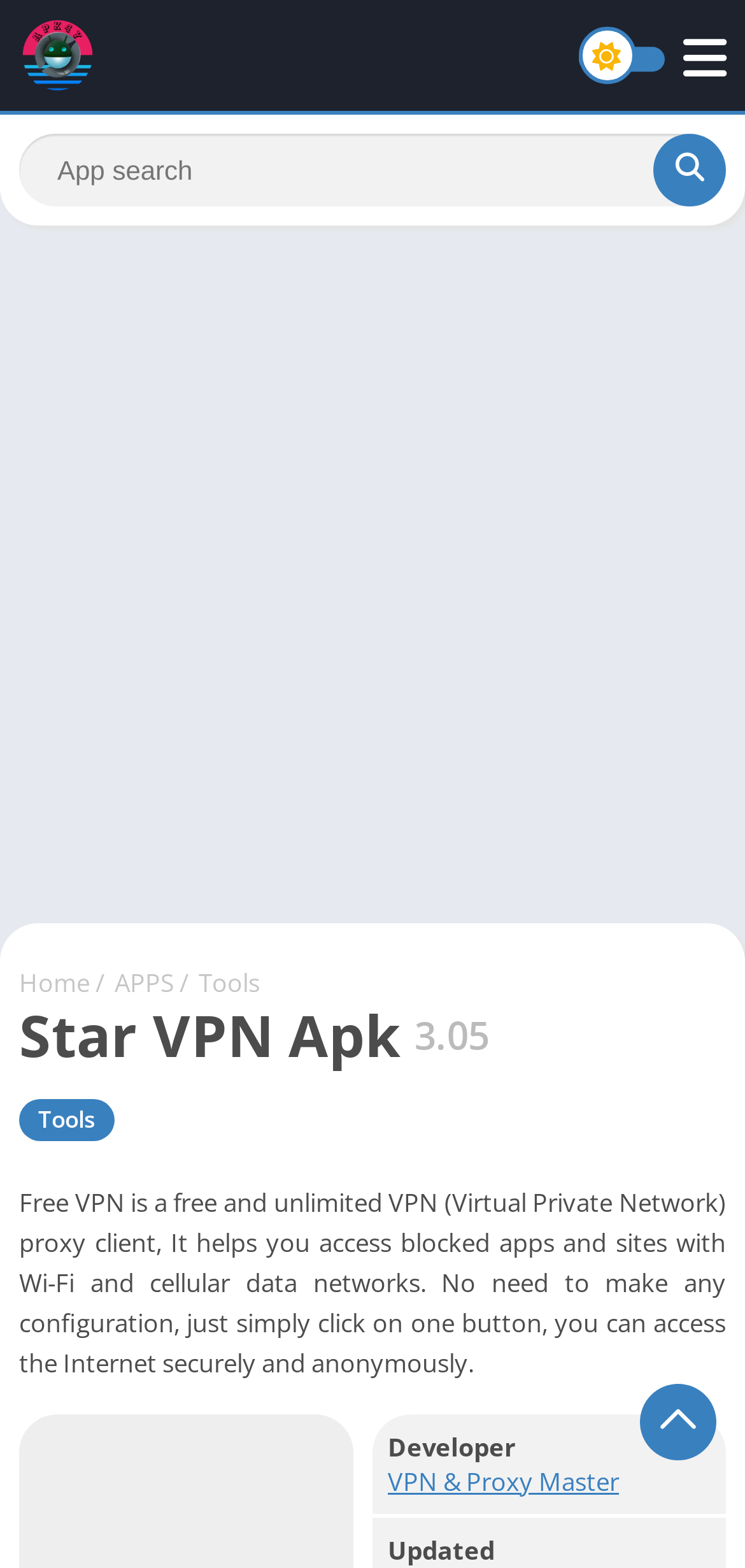Who is the developer of the VPN app? Based on the screenshot, please respond with a single word or phrase.

VPN & Proxy Master